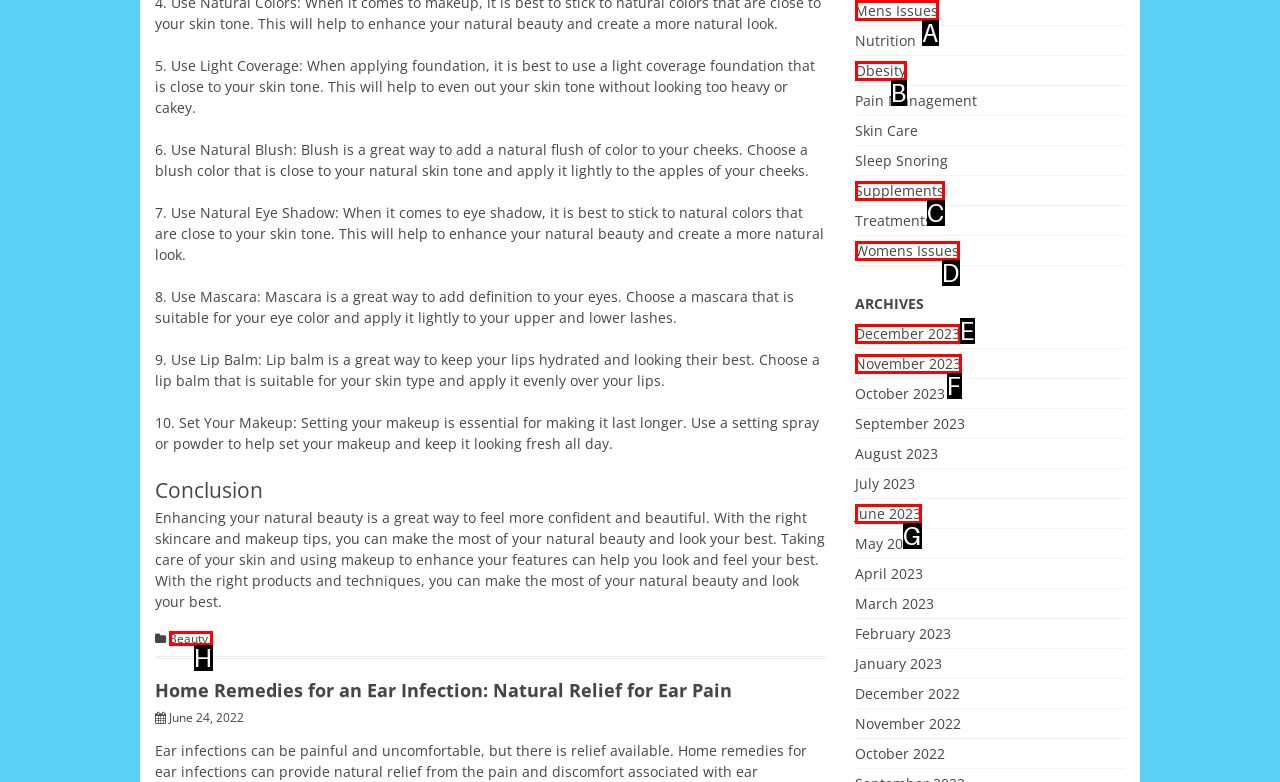Select the letter of the element you need to click to complete this task: Click on the 'Mens Issues' link
Answer using the letter from the specified choices.

A